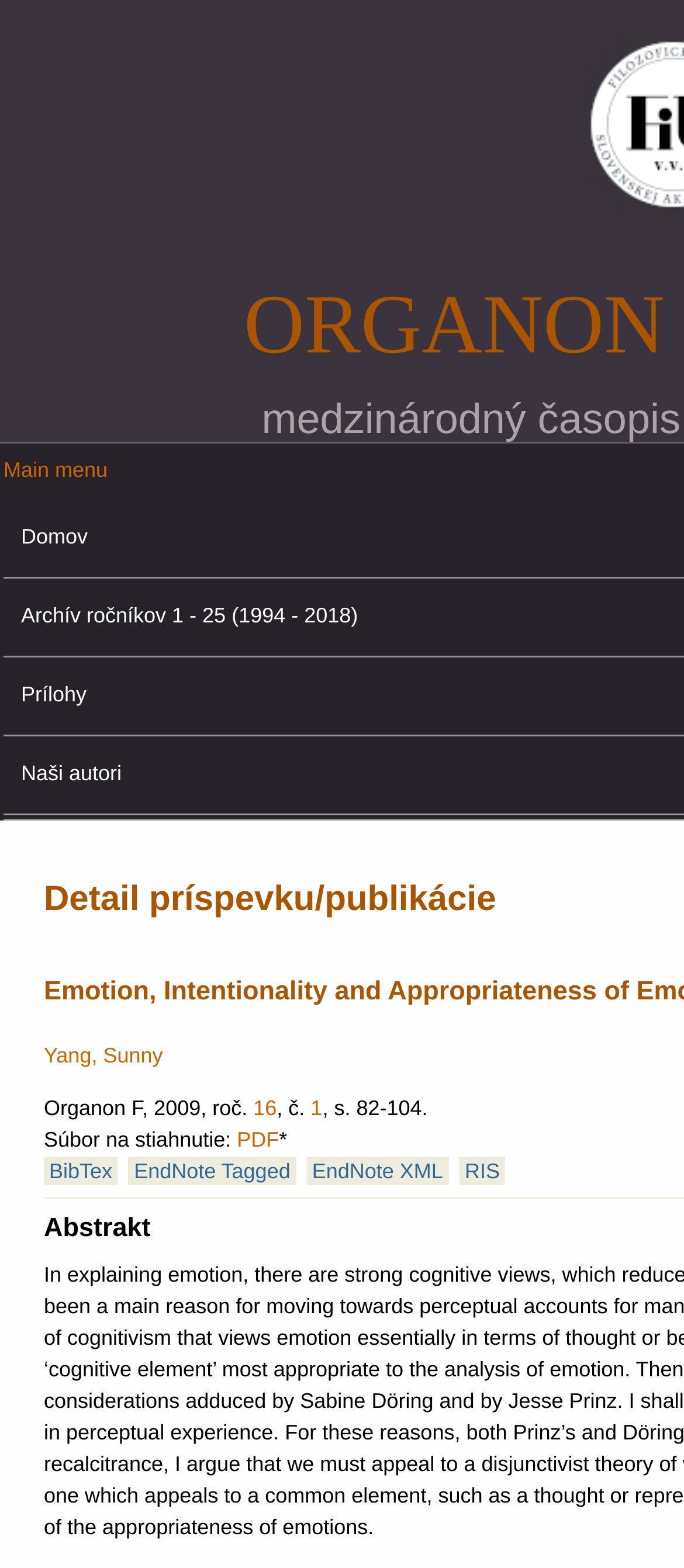Determine the bounding box coordinates for the clickable element required to fulfill the instruction: "Download PDF". Provide the coordinates as four float numbers between 0 and 1, i.e., [left, top, right, bottom].

[0.346, 0.719, 0.408, 0.734]